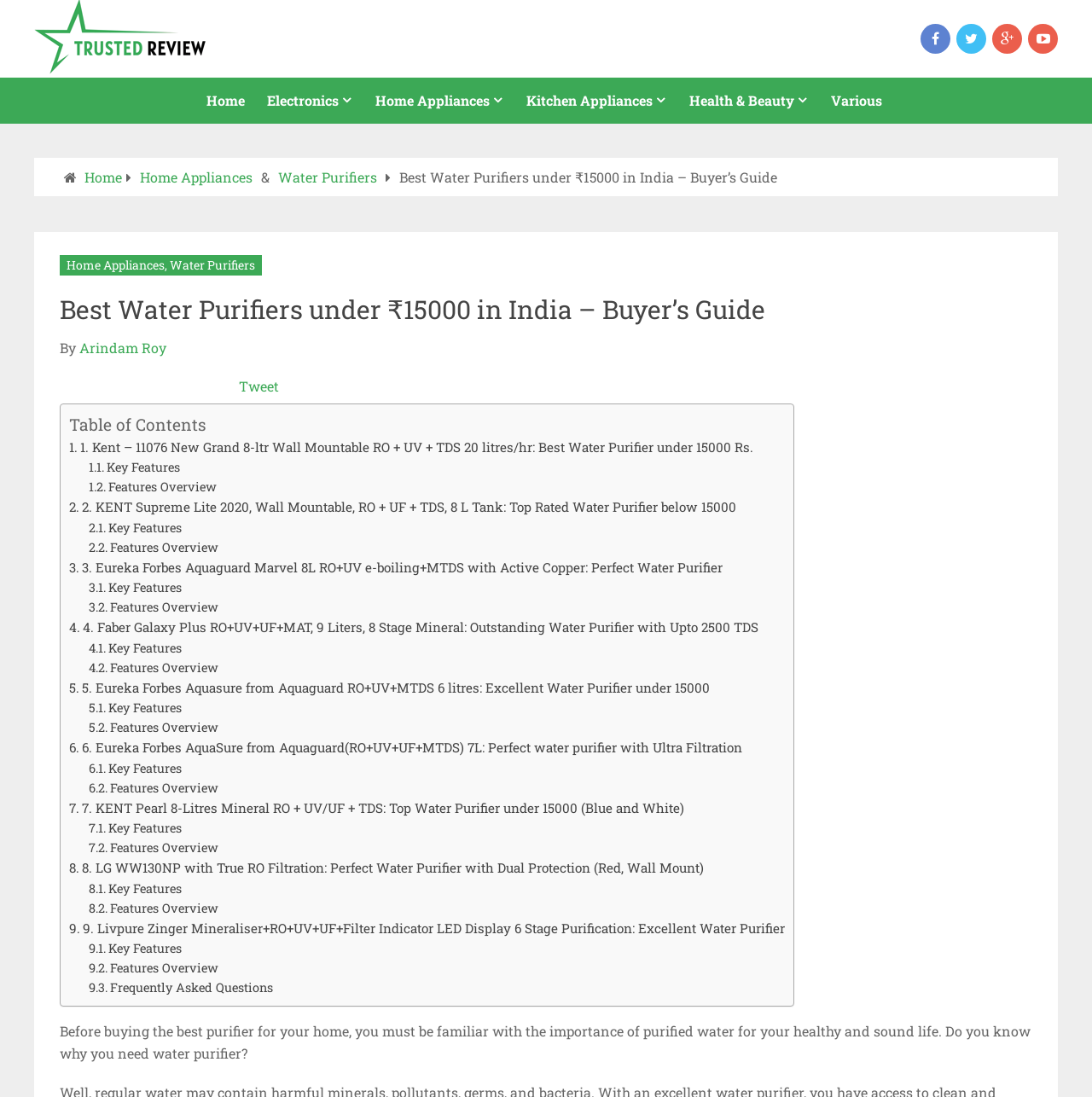Please provide a one-word or short phrase answer to the question:
What is the type of content in the 'View all posts in Content' section?

Home Appliances, Water Purifiers